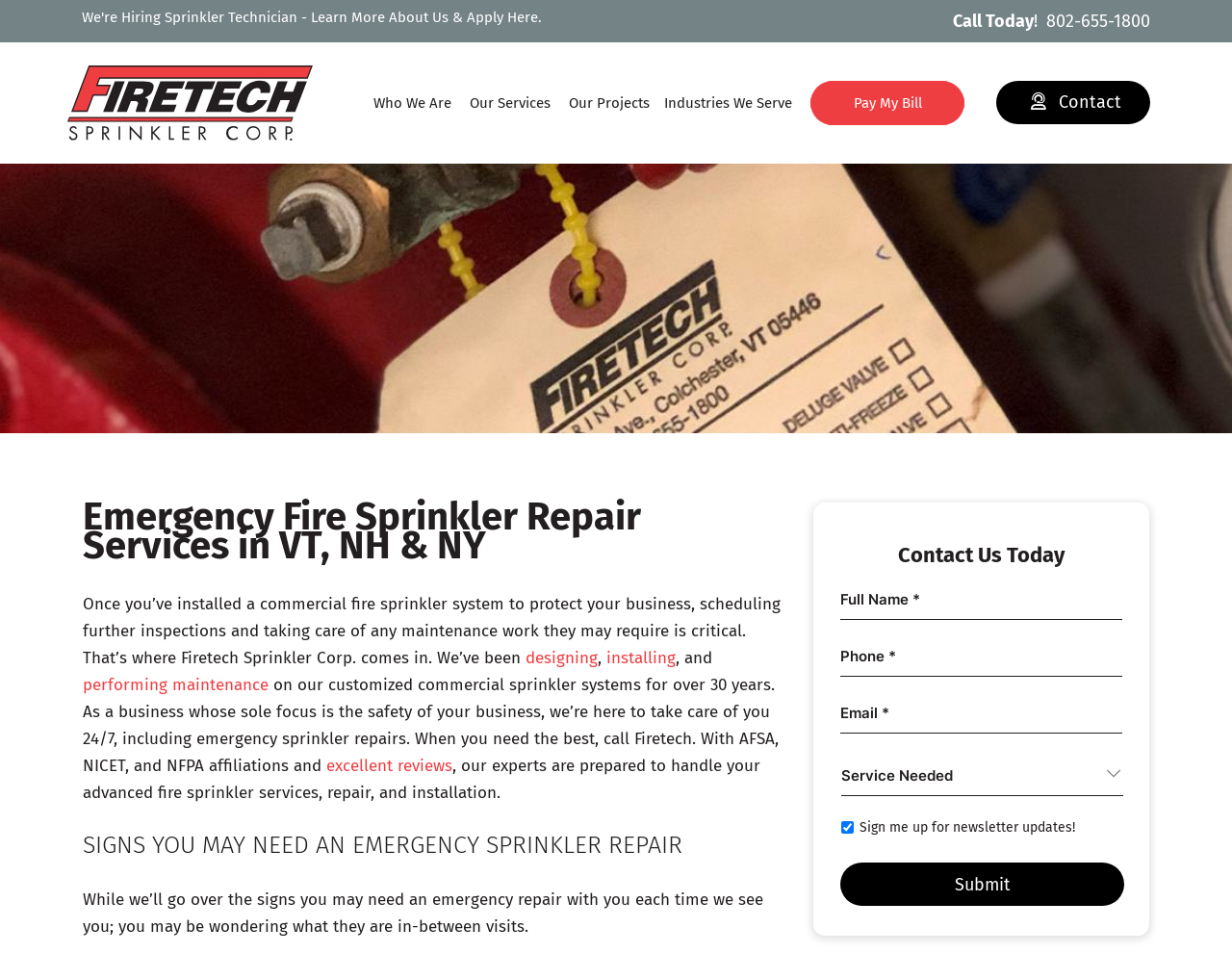Give a detailed account of the webpage.

The webpage is about Firetech Sprinkler Corp., a company that provides emergency fire sprinkler repair services in Vermont, New Hampshire, and New York. At the top of the page, there are several links, including "We're Hiring Sprinkler Technician - Learn More About Us & Apply Here," "Call Today! 802-655-1800," and a logo image. Below these links, there is a navigation menu with options such as "Who We Are," "Our Services," "Our Projects," "Industries We Serve," "Pay My Bill," and "Contact."

The main content of the page starts with a heading "Emergency Fire Sprinkler Repair Services in VT, NH & NY" followed by a paragraph of text that explains the importance of maintaining a commercial fire sprinkler system and how Firetech Sprinkler Corp. can help with inspections, maintenance, and repairs. There are also links to specific services such as designing, installing, and performing maintenance on customized commercial sprinkler systems.

Further down the page, there is a section titled "SIGNS YOU MAY NEED AN EMERGENCY SPRINKLER REPAIR" with a paragraph of text that explains the signs of needing an emergency repair. Below this section, there is a contact form with fields for full name, phone, email, and a dropdown menu, as well as a checkbox to sign up for newsletter updates and a submit button.

On the right side of the page, there is a call-to-action link "Contact" and a link to pay a bill. Overall, the webpage is focused on providing information about Firetech Sprinkler Corp.'s services and encouraging visitors to contact them for emergency repairs or other needs.